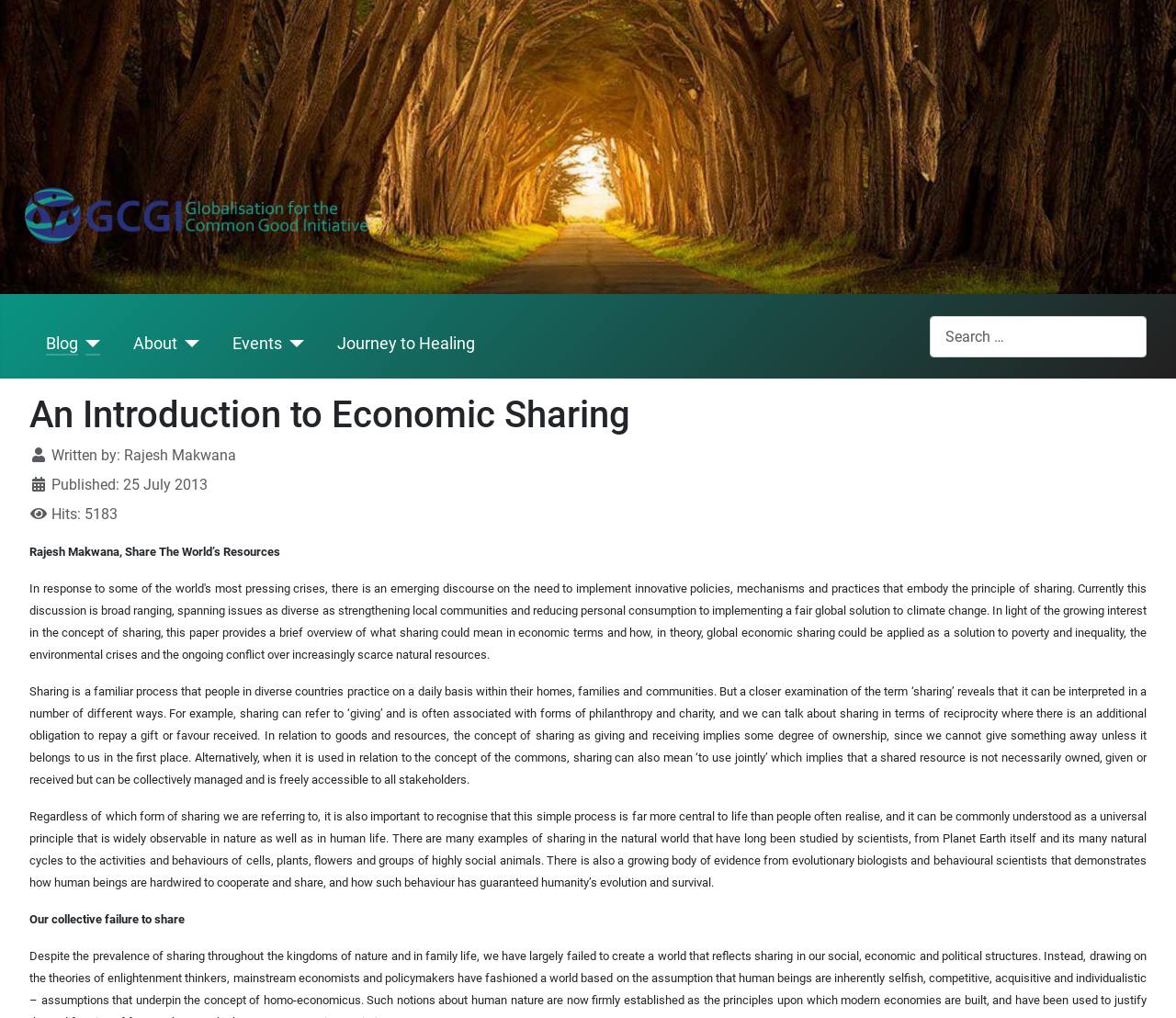Respond to the question with just a single word or phrase: 
How many hits does the article 'An Introduction to Economic Sharing' have?

5183